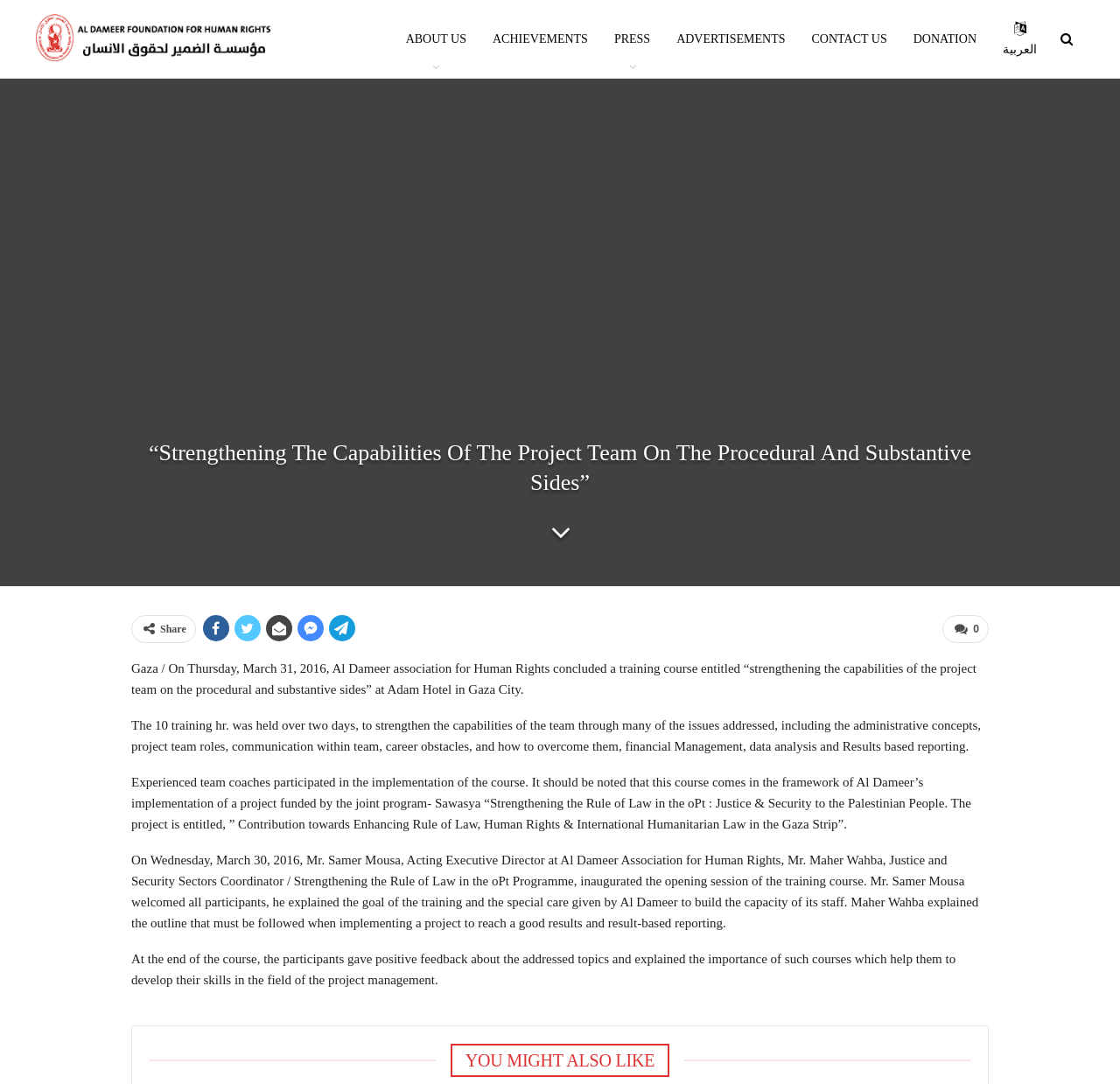Please identify the bounding box coordinates of the clickable element to fulfill the following instruction: "Donate to Al Dameer Foundation". The coordinates should be four float numbers between 0 and 1, i.e., [left, top, right, bottom].

[0.804, 0.0, 0.884, 0.073]